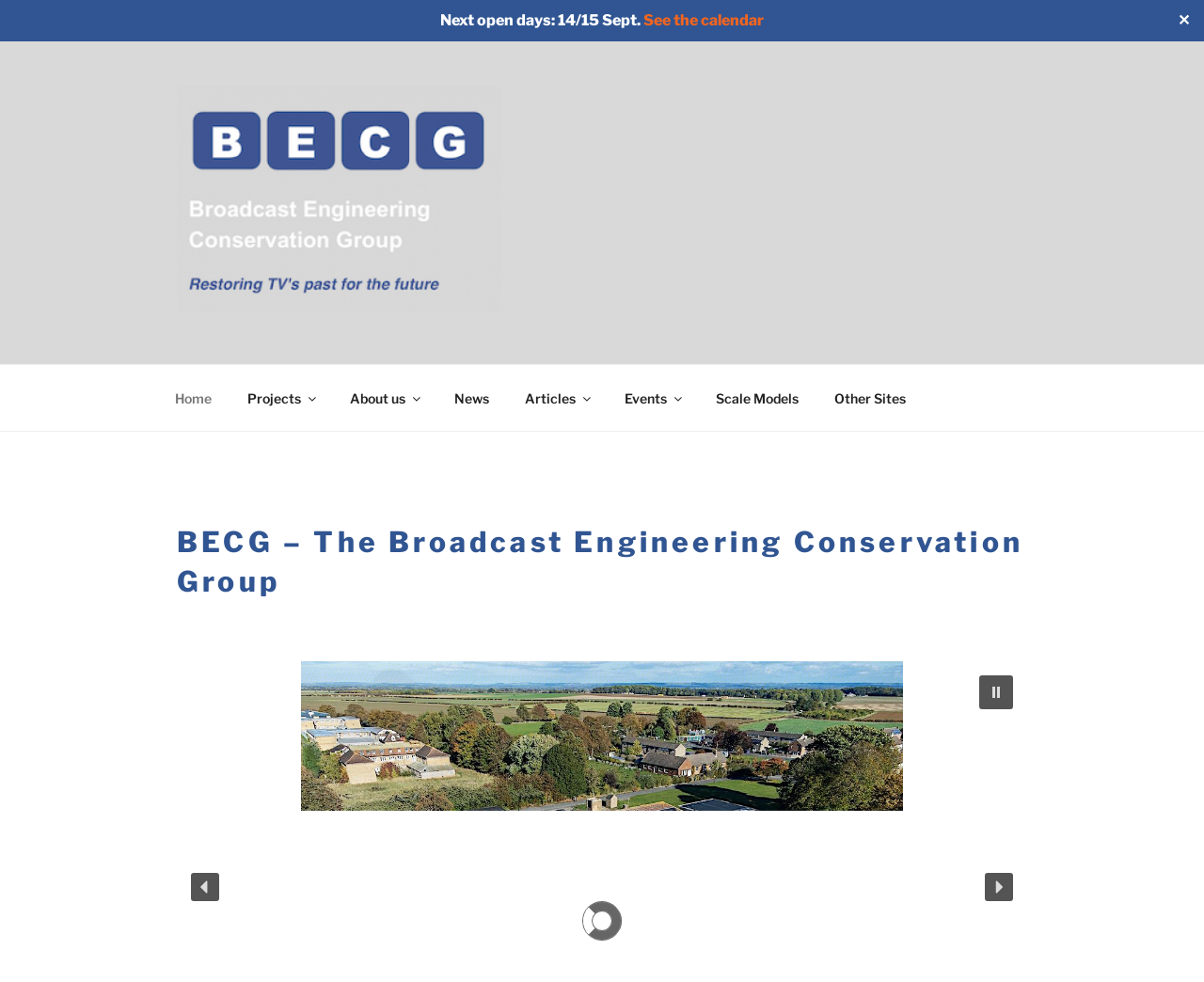Locate the bounding box coordinates of the element that should be clicked to execute the following instruction: "Play the autoplay".

[0.813, 0.688, 0.841, 0.722]